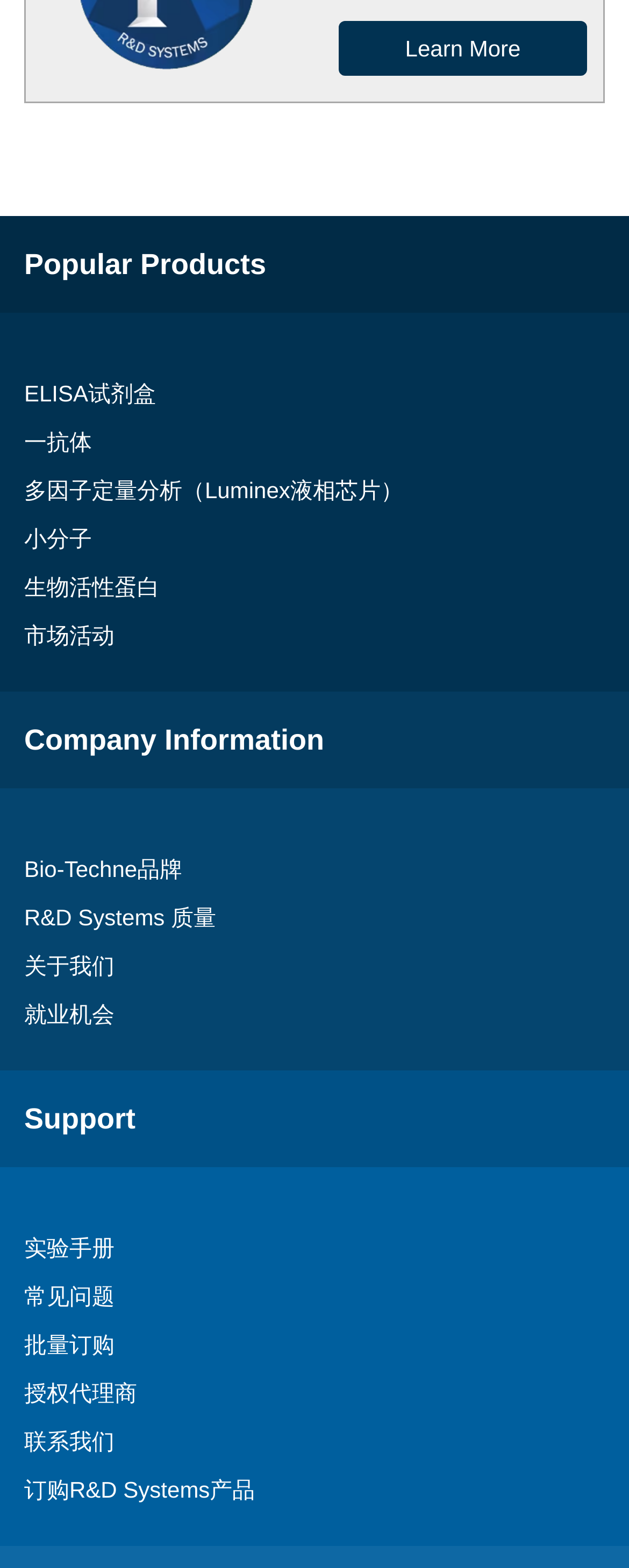What is the second product category listed?
Please answer the question with a single word or phrase, referencing the image.

一抗体